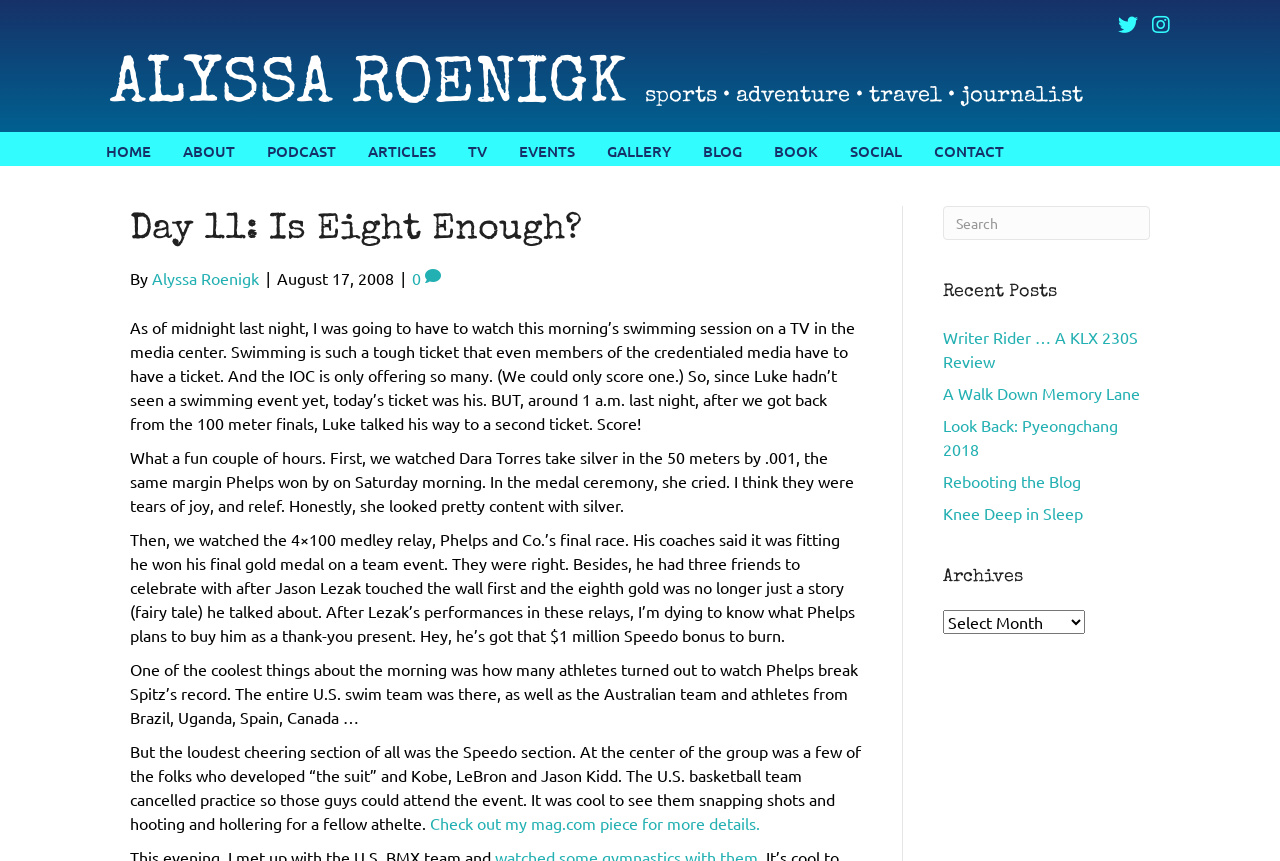Please predict the bounding box coordinates of the element's region where a click is necessary to complete the following instruction: "Search for something". The coordinates should be represented by four float numbers between 0 and 1, i.e., [left, top, right, bottom].

[0.736, 0.239, 0.898, 0.279]